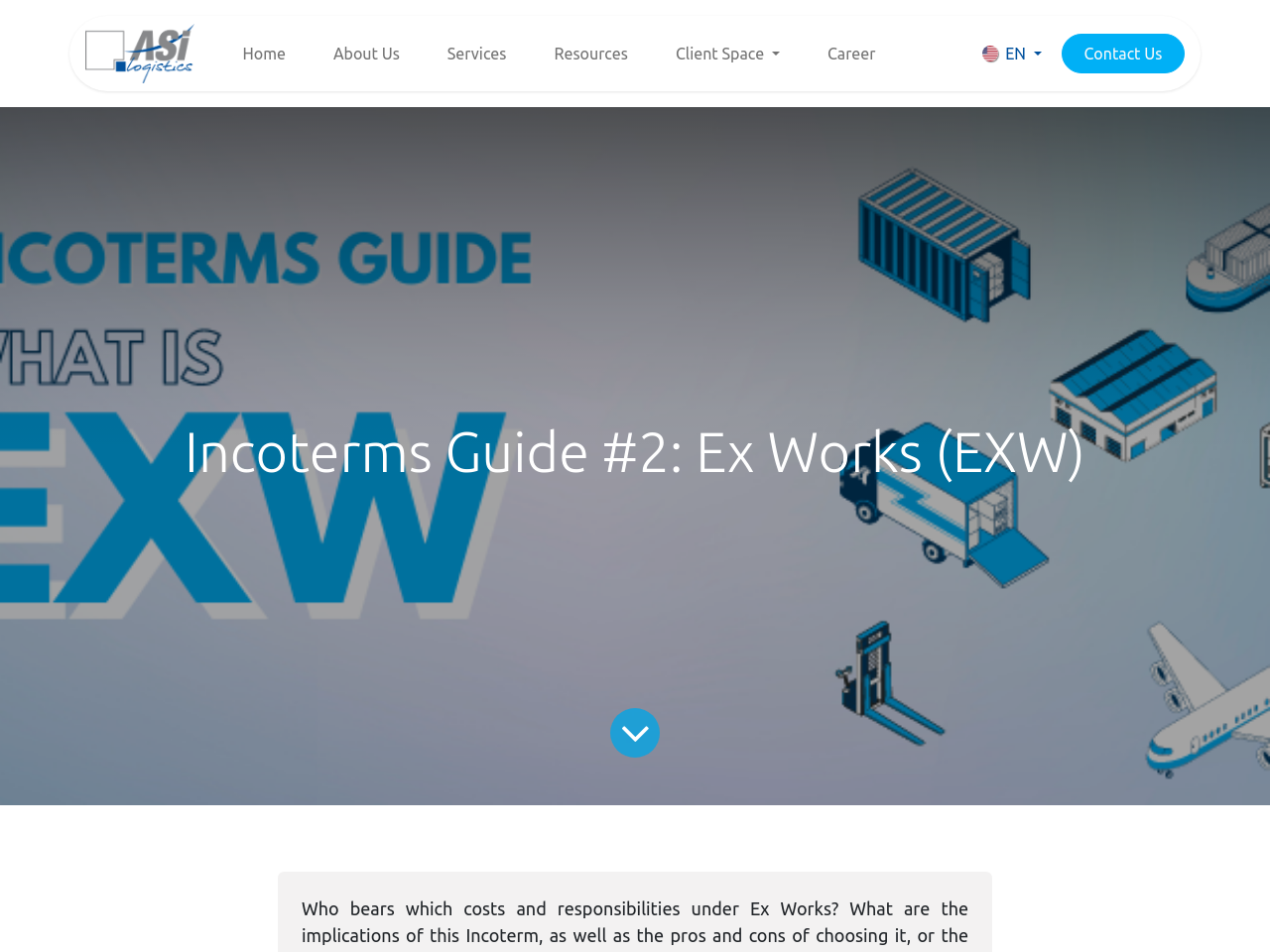Please locate the bounding box coordinates of the element that needs to be clicked to achieve the following instruction: "Contact Us". The coordinates should be four float numbers between 0 and 1, i.e., [left, top, right, bottom].

[0.836, 0.035, 0.933, 0.077]